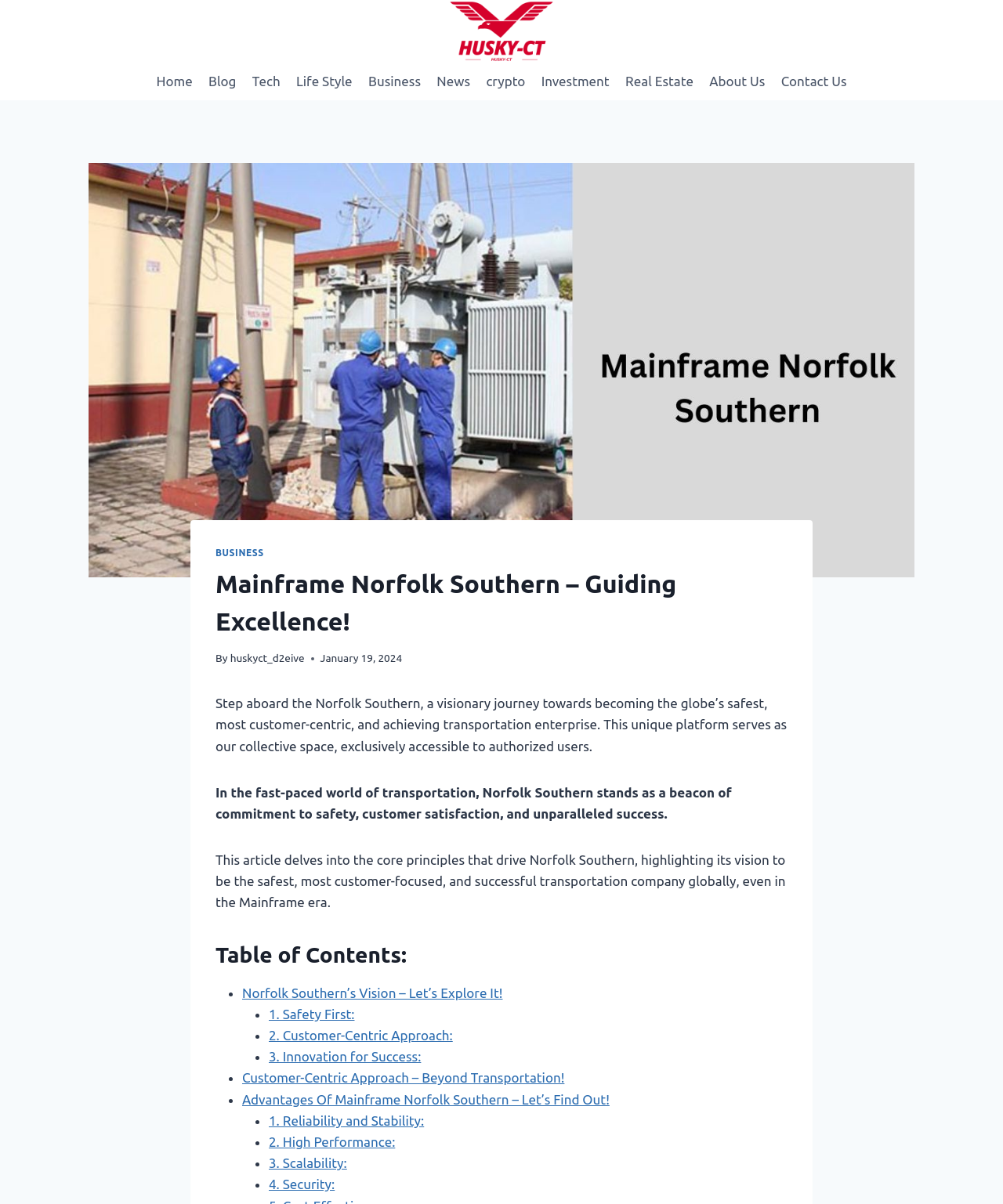Please specify the coordinates of the bounding box for the element that should be clicked to carry out this instruction: "Check the News section". The coordinates must be four float numbers between 0 and 1, formatted as [left, top, right, bottom].

[0.427, 0.052, 0.477, 0.083]